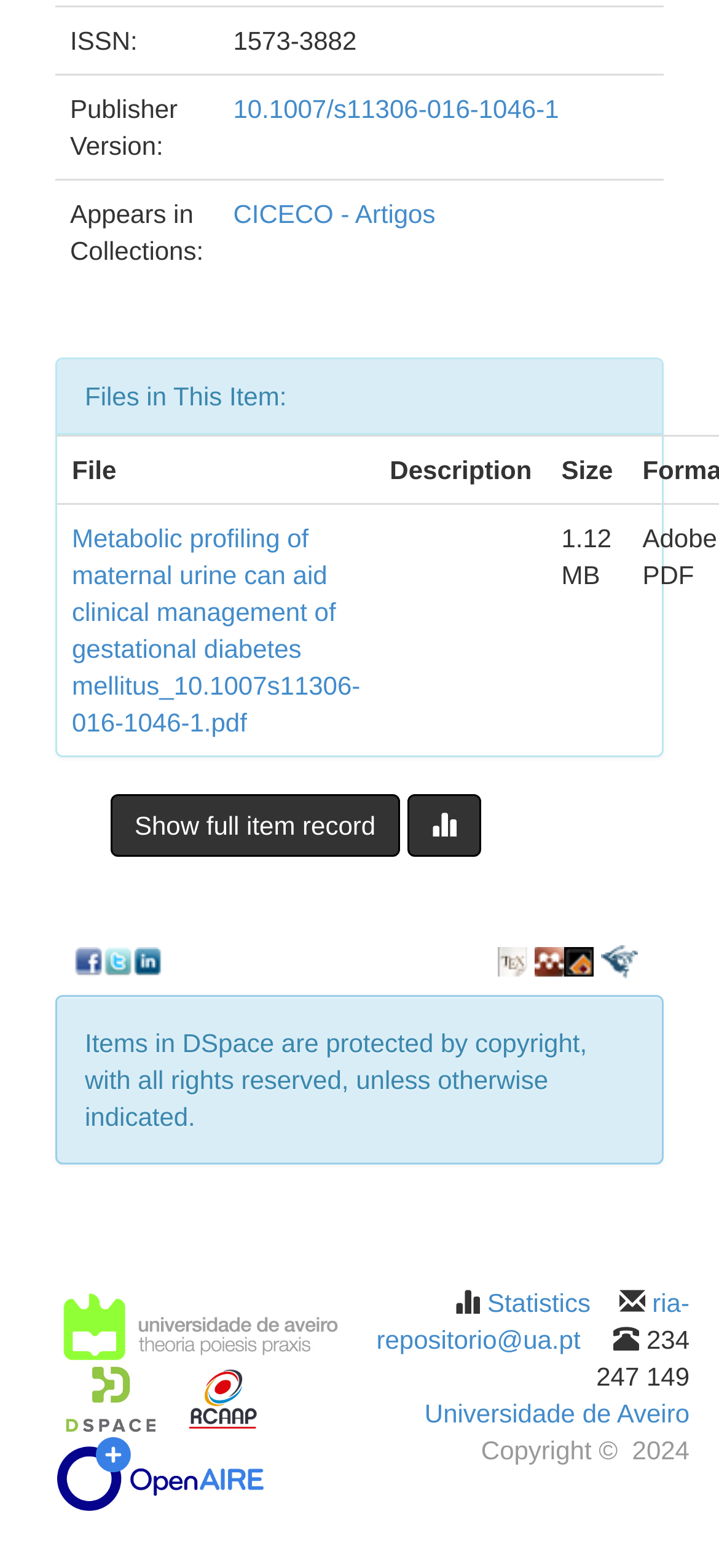What is the name of the collection this item appears in?
Look at the webpage screenshot and answer the question with a detailed explanation.

The collection name can be found in the third row of the grid, where it is labeled as 'Appears in Collections:' and has the value 'CICECO - Artigos', which is also a link.